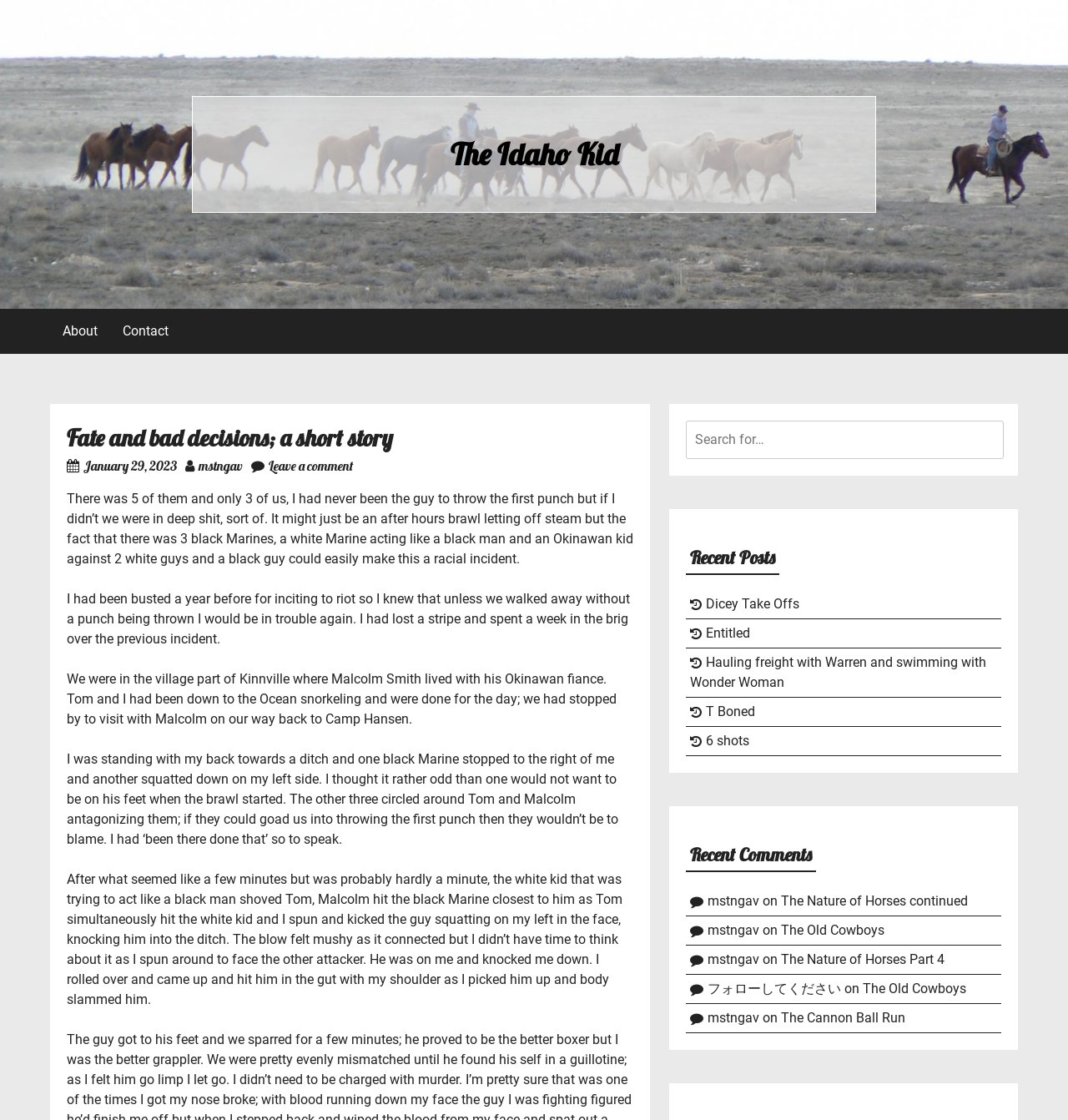Identify the coordinates of the bounding box for the element described below: "The Nature of Horses continued". Return the coordinates as four float numbers between 0 and 1: [left, top, right, bottom].

[0.732, 0.797, 0.907, 0.811]